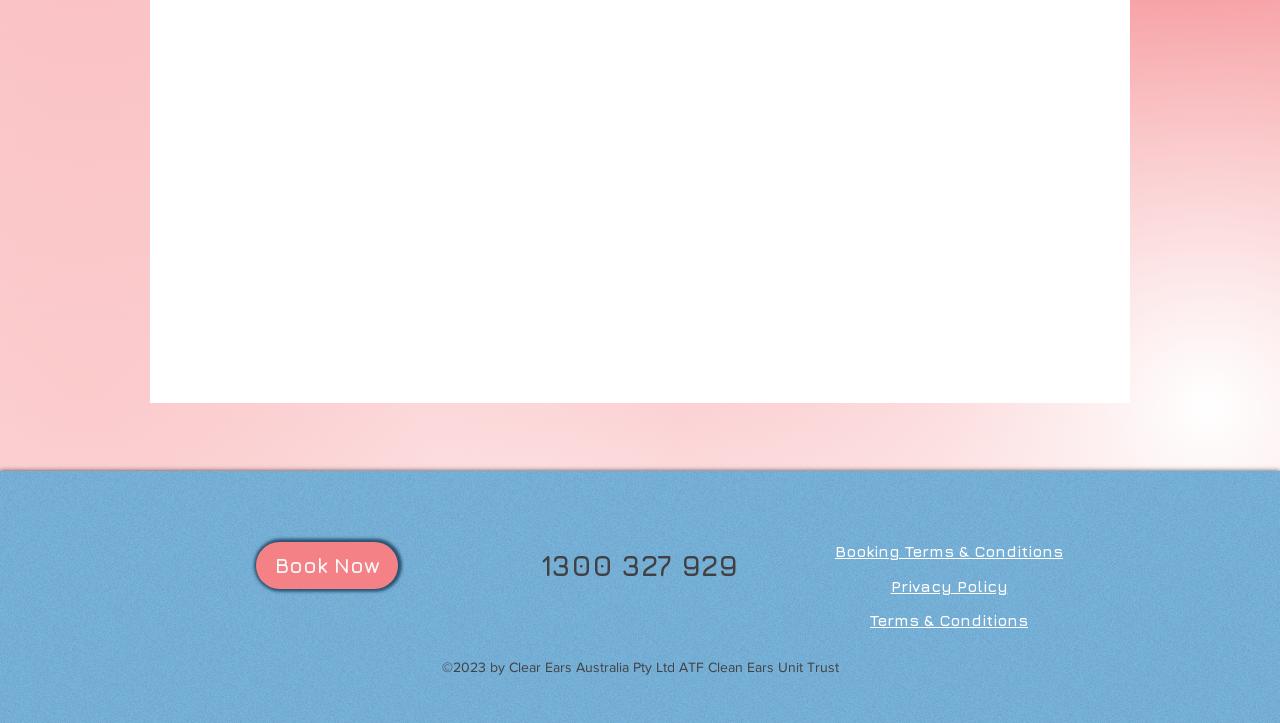Find the bounding box coordinates for the UI element whose description is: "Booking Terms & Conditions". The coordinates should be four float numbers between 0 and 1, in the format [left, top, right, bottom].

[0.652, 0.75, 0.83, 0.775]